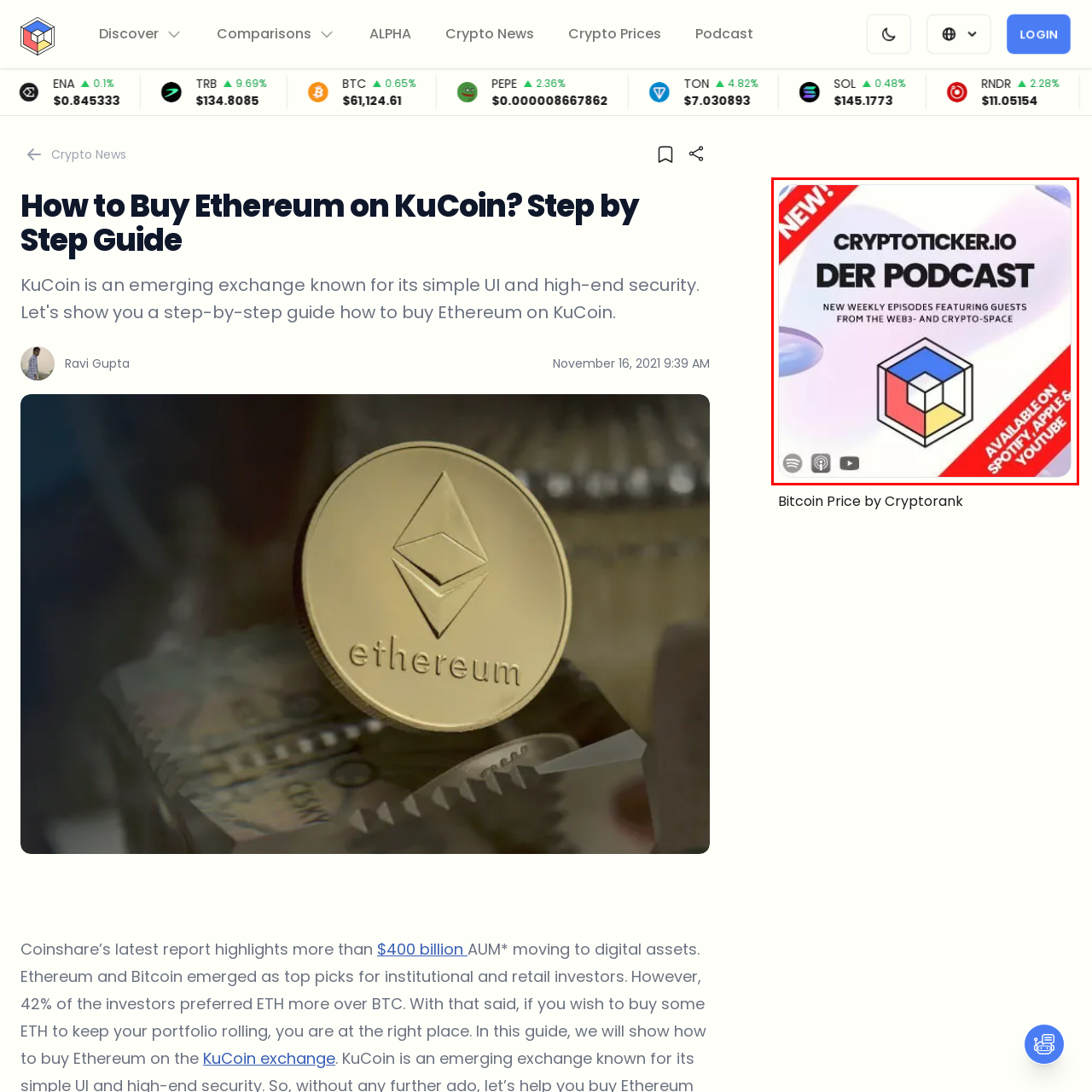View the part of the image marked by the red boundary and provide a one-word or short phrase answer to this question: 
What is indicated at the top left corner of the image?

NEW!